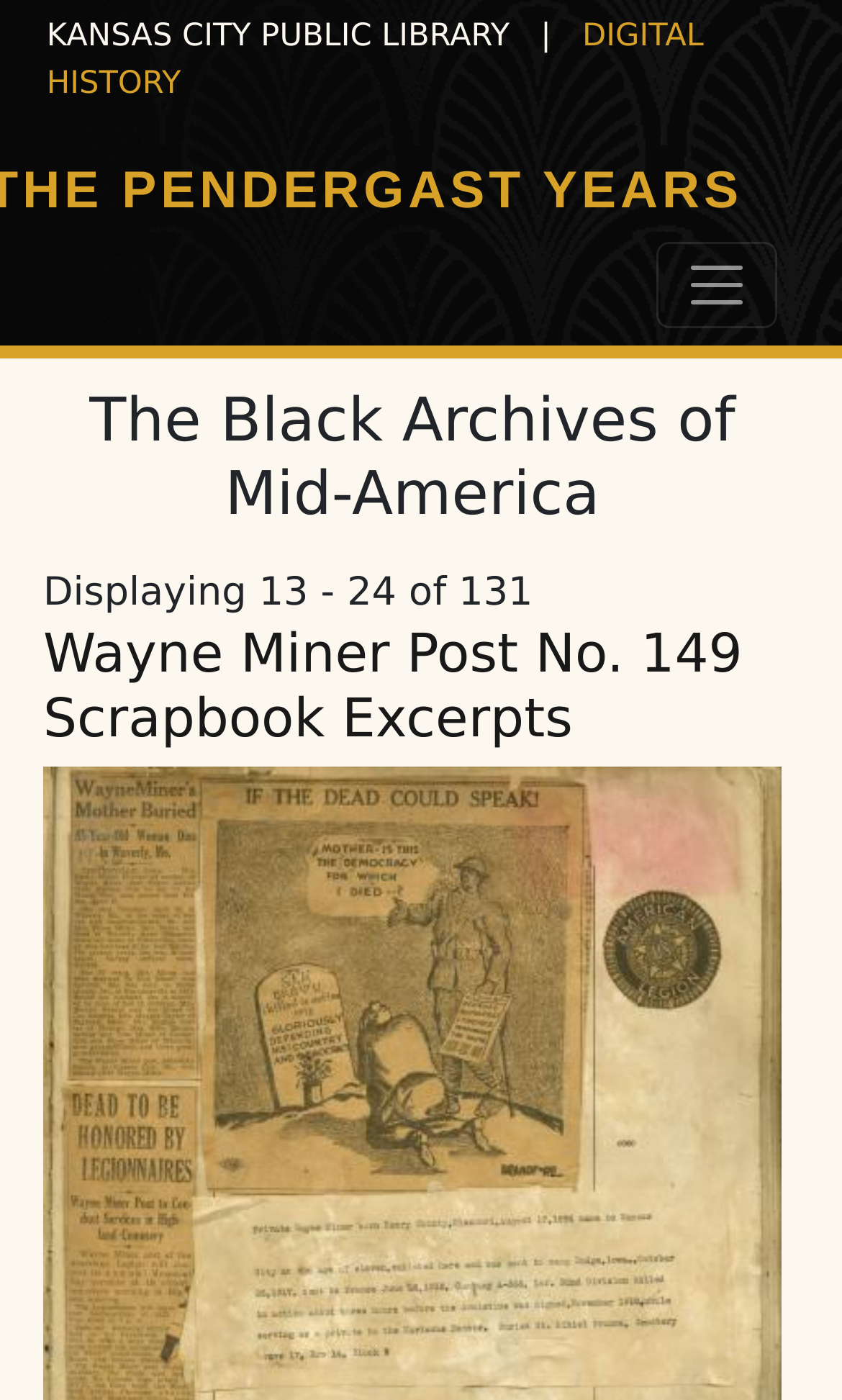Answer with a single word or phrase: 
How many links are there to the scrapbook excerpts?

2